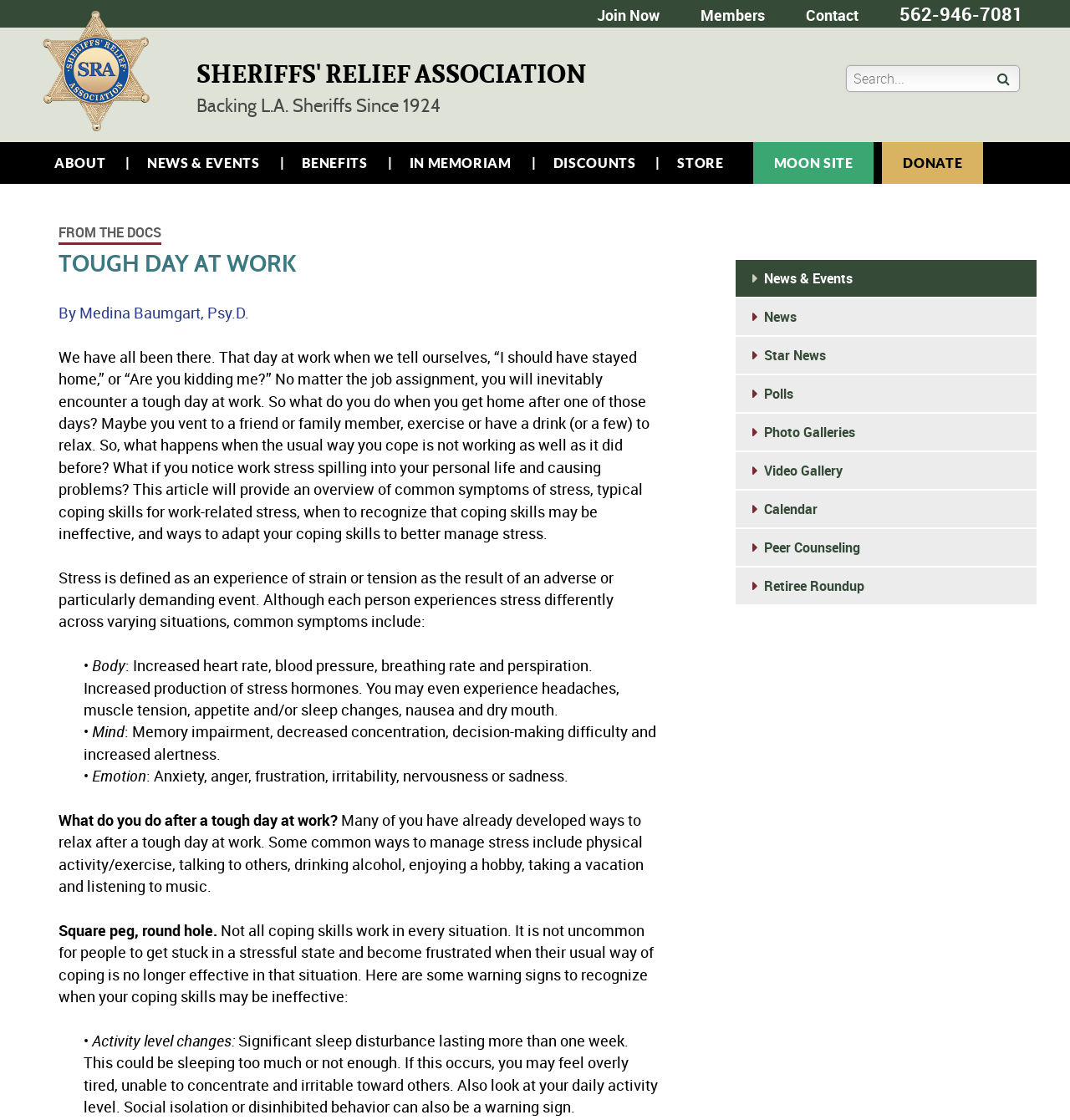Based on the element description "Discounts", predict the bounding box coordinates of the UI element.

[0.497, 0.127, 0.614, 0.164]